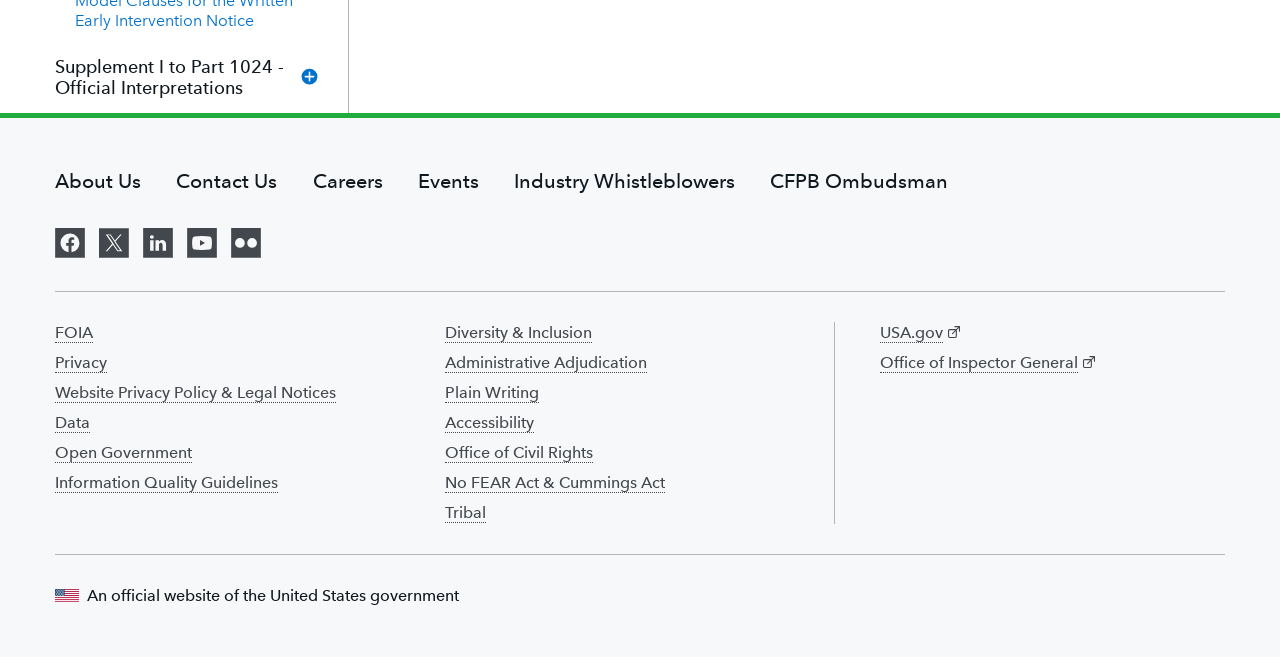How many links are there in the 'About Us' section?
Provide a detailed answer to the question using information from the image.

I counted the number of links in the section that starts with 'About Us' and found 7 links: 'About Us', 'Contact Us', 'Careers', 'Events', 'Industry Whistleblowers', 'CFPB Ombudsman', and 'FOIA'.